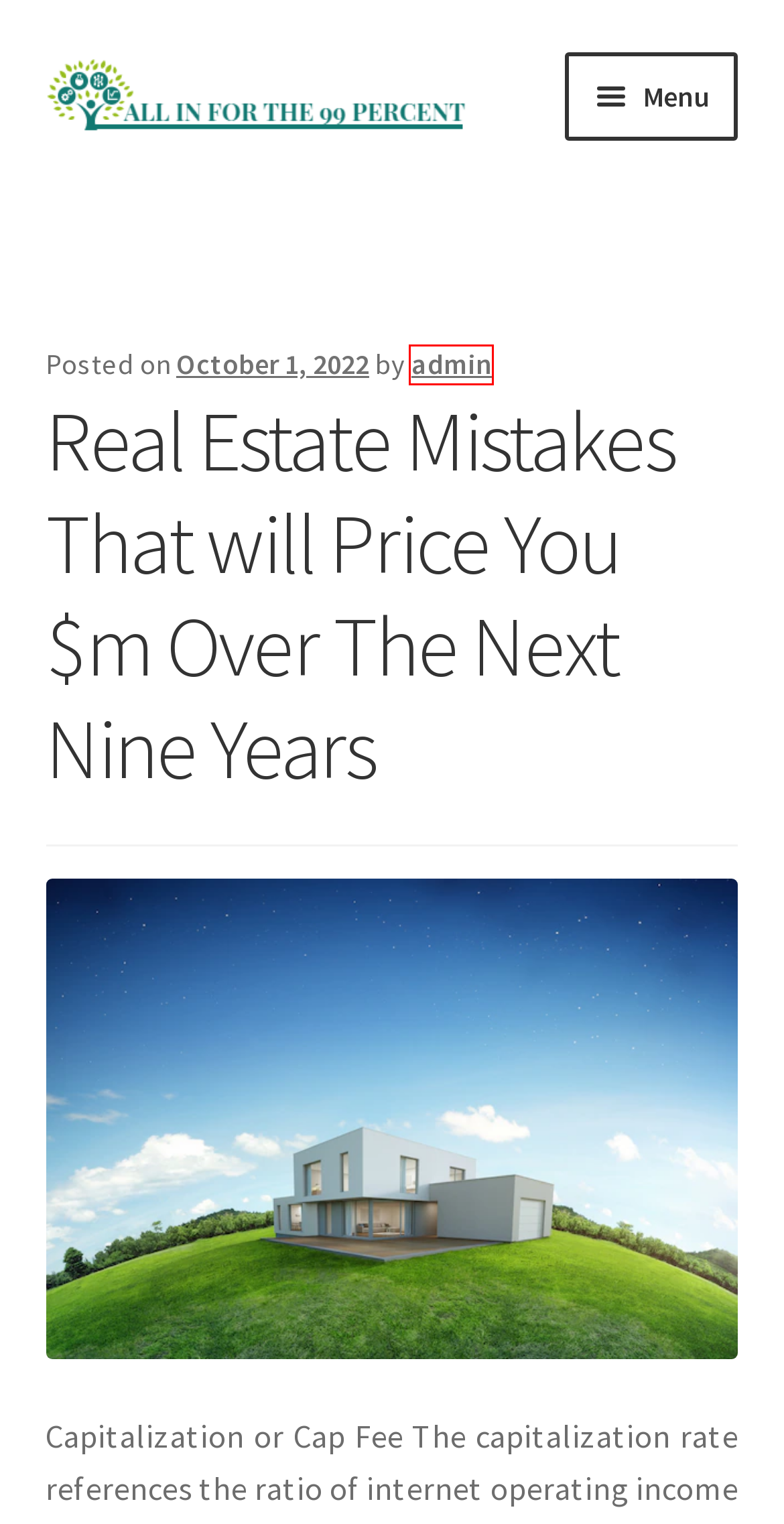Review the screenshot of a webpage which includes a red bounding box around an element. Select the description that best fits the new webpage once the element in the bounding box is clicked. Here are the candidates:
A. casual attire for women – All  In For The 99 Percent
B. Hotel – All  In For The 99 Percent
C. Sample Page – All  In For The 99 Percent
D. Data Delight Joy Organics on Public Tableau – All  In For The 99 Percent
E. admin – All  In For The 99 Percent
F. All  In For The 99 Percent – Knowledge Professionally
G. home – All  In For The 99 Percent
H. Home Improvement – All  In For The 99 Percent

E